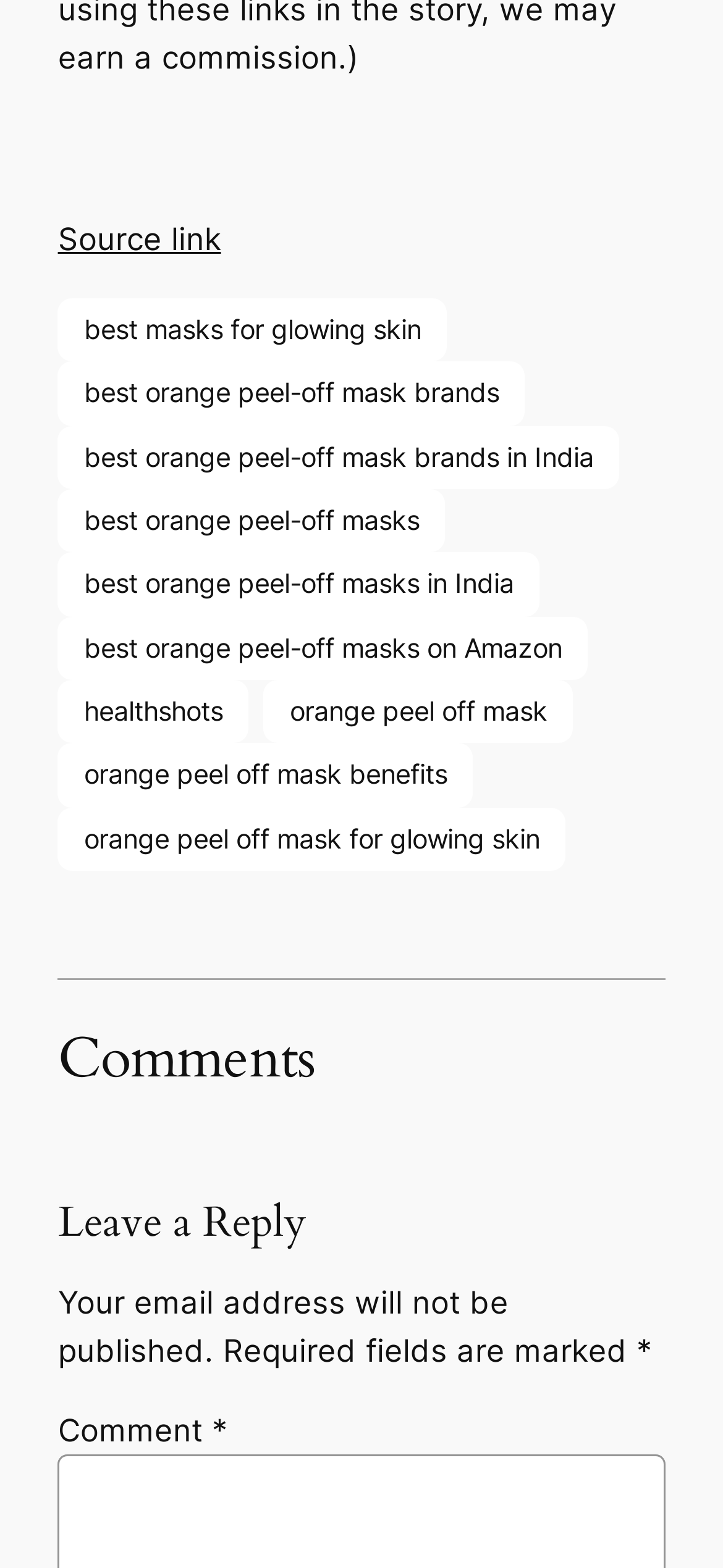Provide a short answer using a single word or phrase for the following question: 
How many links are there on the webpage?

15